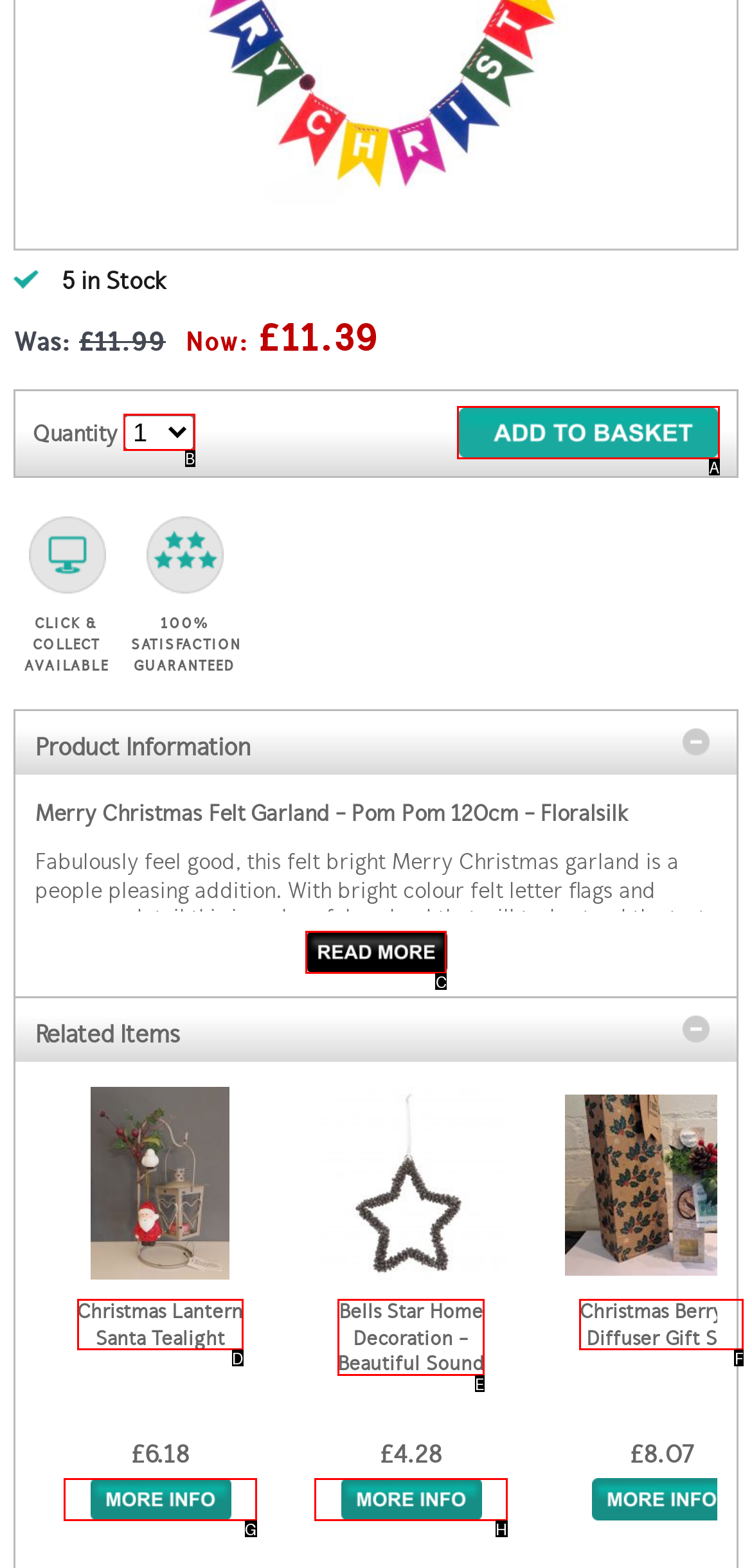Match the following description to a UI element: Christmas Lantern Santa Tealight
Provide the letter of the matching option directly.

D